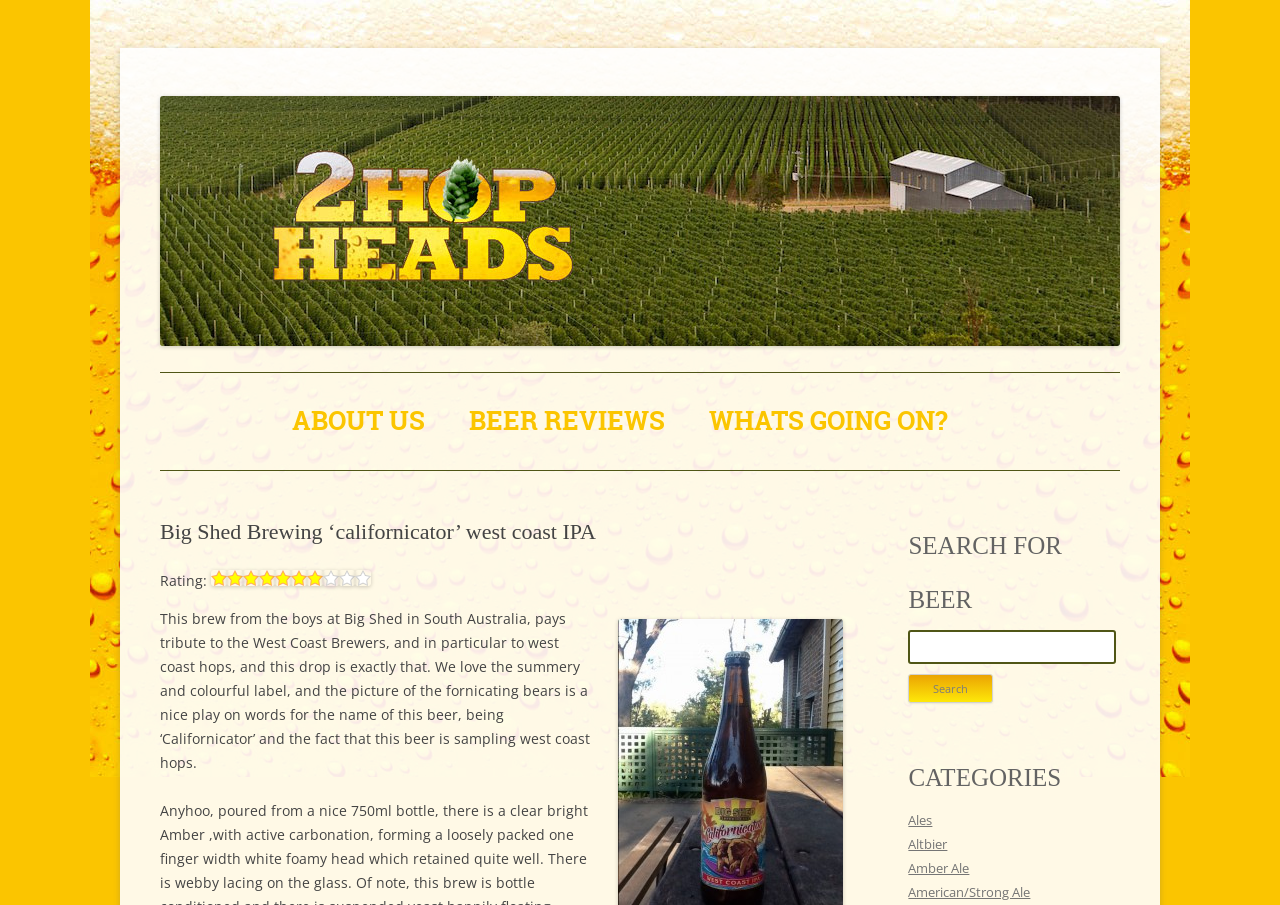What is the rating of the beer?
Using the image, respond with a single word or phrase.

7 out of 10 stars